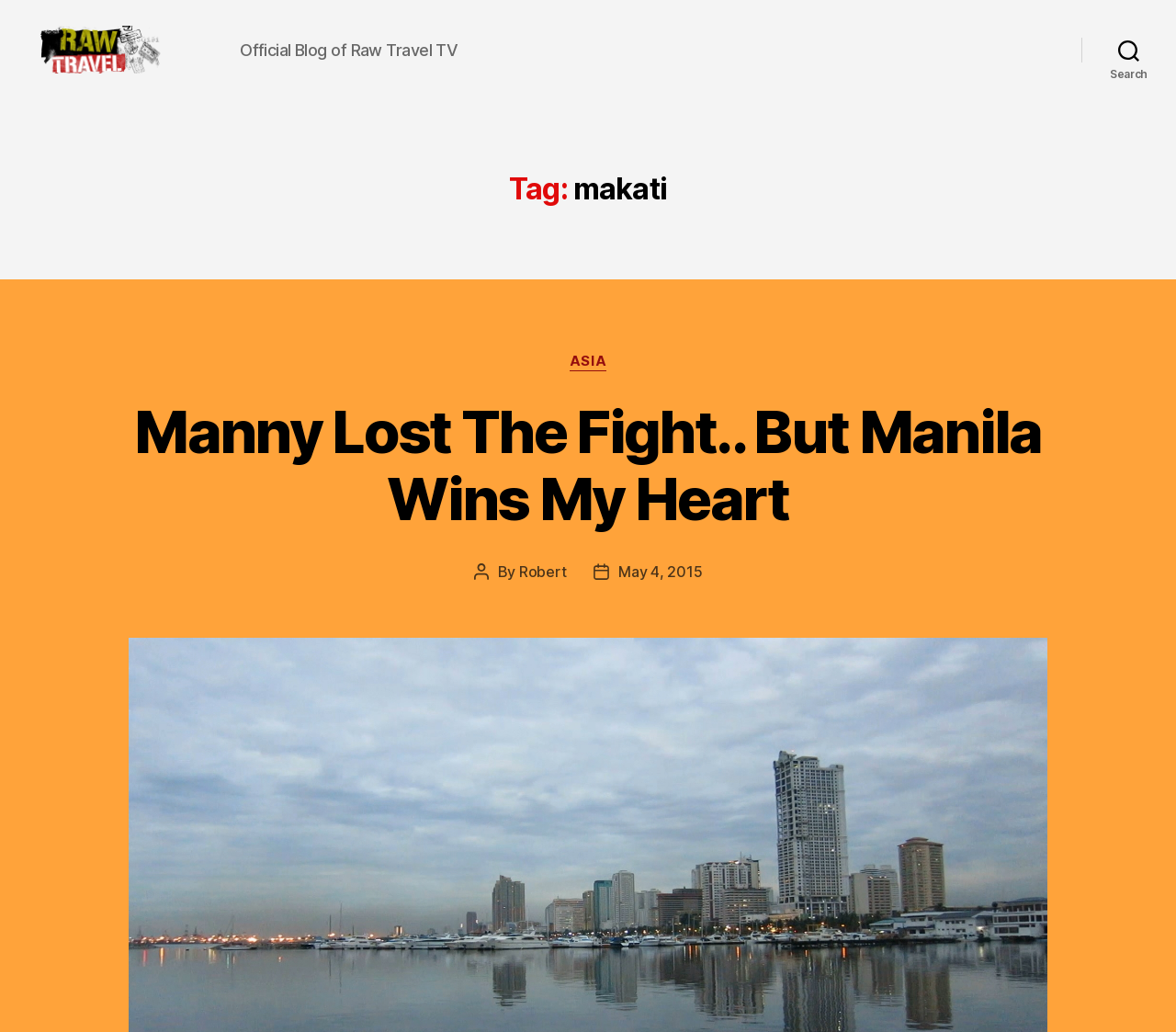Please give a concise answer to this question using a single word or phrase: 
When was the post published?

May 4, 2015